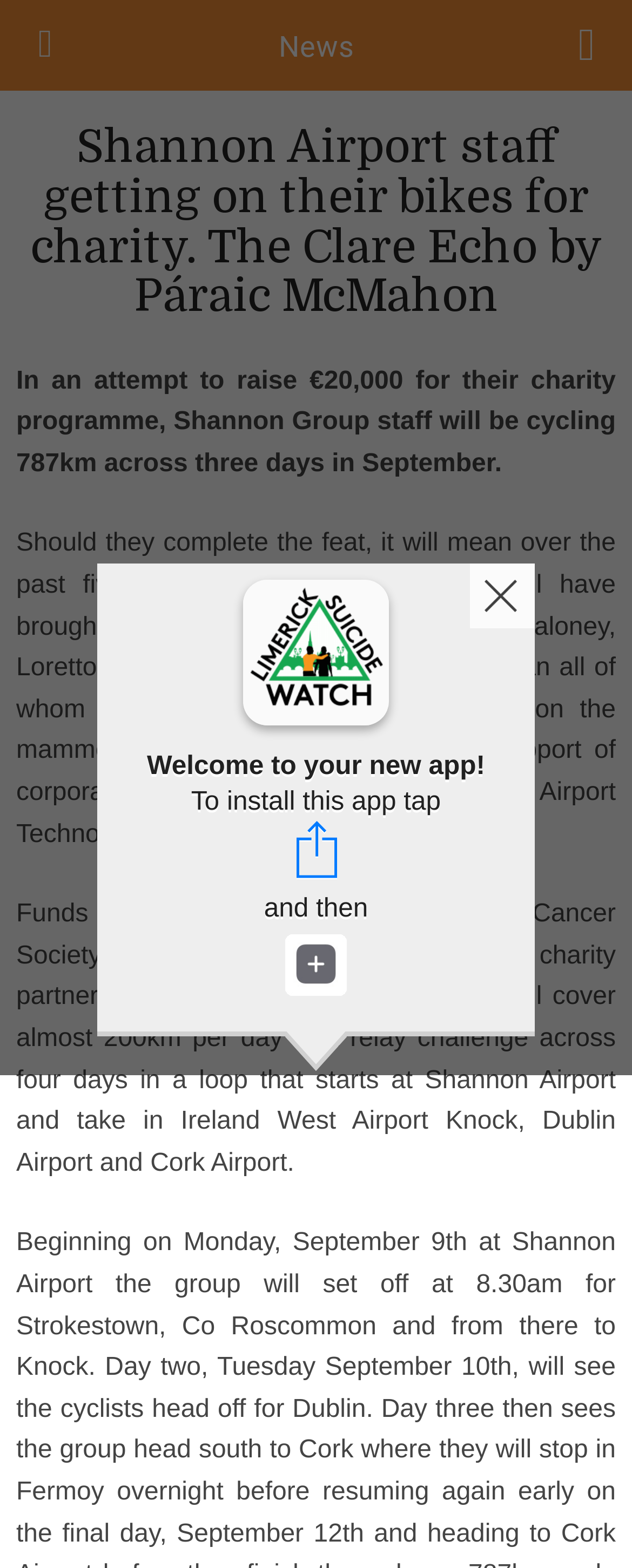What charity will the funds be going towards?
Answer the question with a thorough and detailed explanation.

According to the webpage, the funds earned from the charity programme will be going towards Irish Cancer Society and Limerick Suicide Watch, which are the charity partners of Shannon Group.